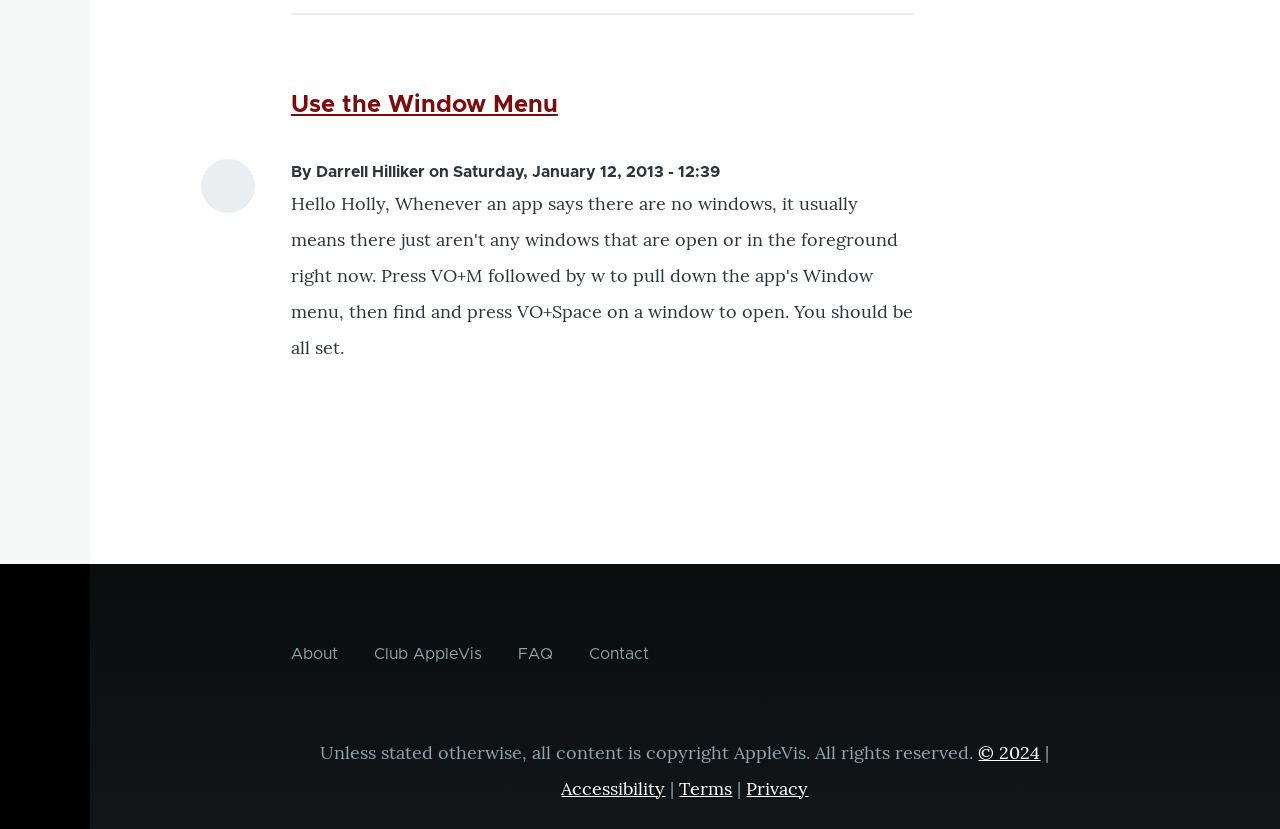Determine the bounding box coordinates of the area to click in order to meet this instruction: "Go to 'About' page".

[0.227, 0.767, 0.264, 0.811]